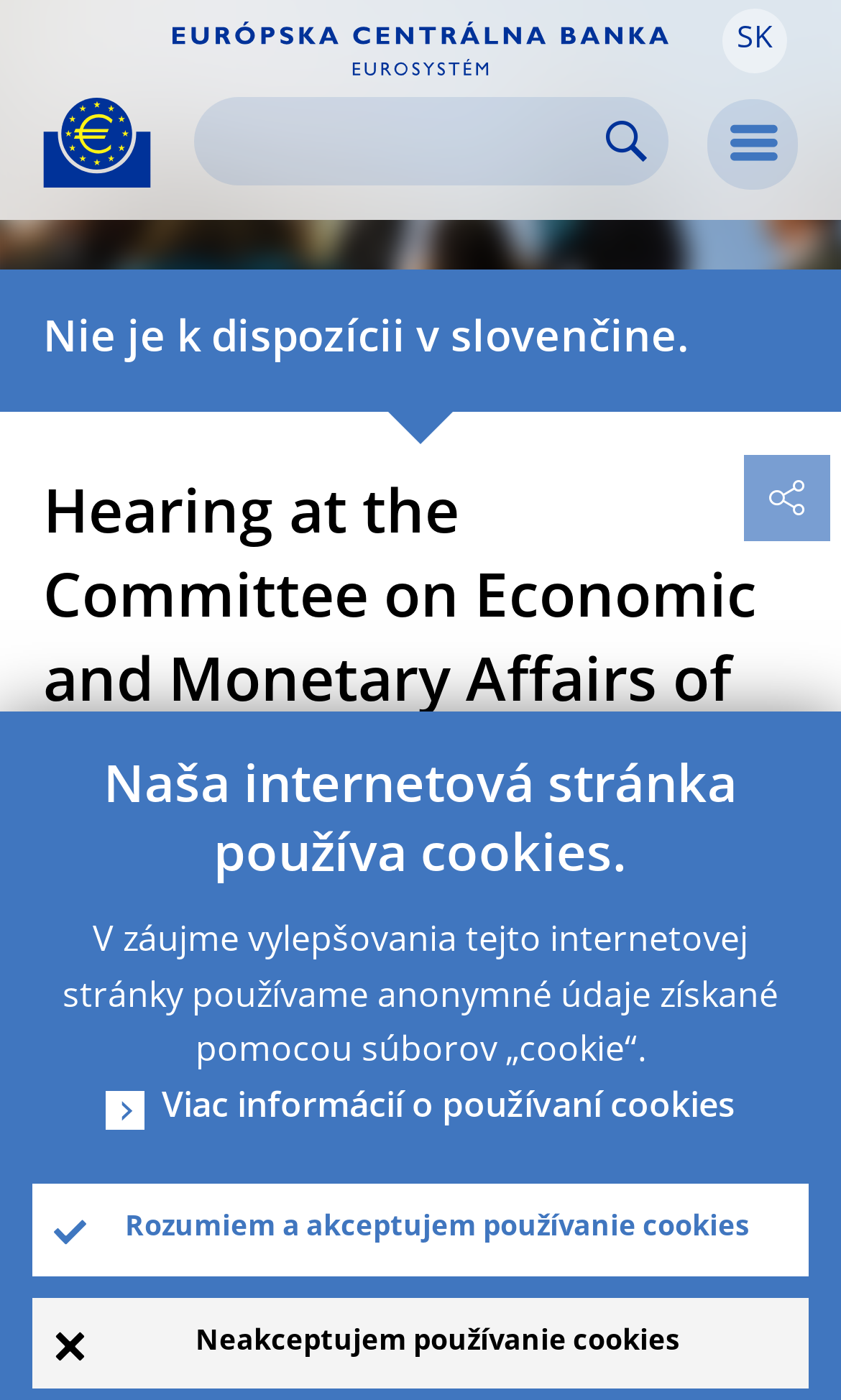Extract the bounding box coordinates for the UI element described as: "Neakceptujem používanie cookies".

[0.038, 0.927, 0.962, 0.992]